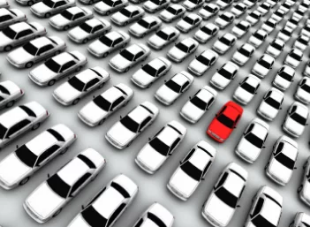Generate a comprehensive description of the image.

The image features a striking visual that showcases a sea of white cars arranged in a systematic grid pattern, highlighting a single red car that stands out prominently amidst the uniformity. This imagery effectively symbolizes the concept of individuality and distinction in a crowded market, particularly relevant to discussions about car insurance and the decisions drivers make. 

The backdrop of numerous similar vehicles evokes the idea of the average driver navigating through a variety of insurance options, while the red car could represent the unique factors influencing an individual's insurance needs. This representation aligns with the article's themes of understanding car insurance choices and the myths that often surround them. The visual serves as a compelling introduction to the related articles discussing ways to save on car insurance and debunking widespread misconceptions, making it an engaging complement to the written content.